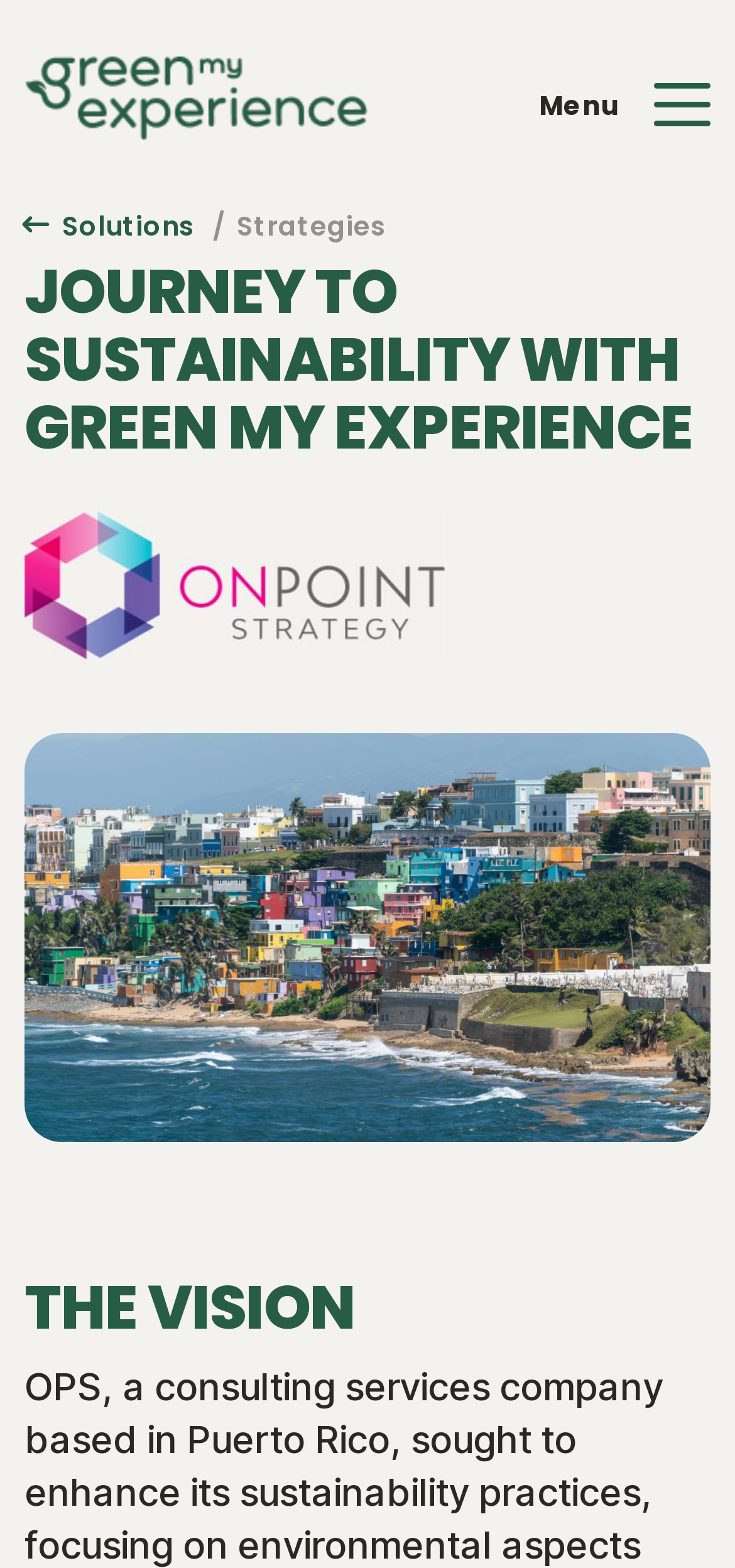Please answer the following question using a single word or phrase: 
What is the purpose of the 'Menu' button?

To navigate